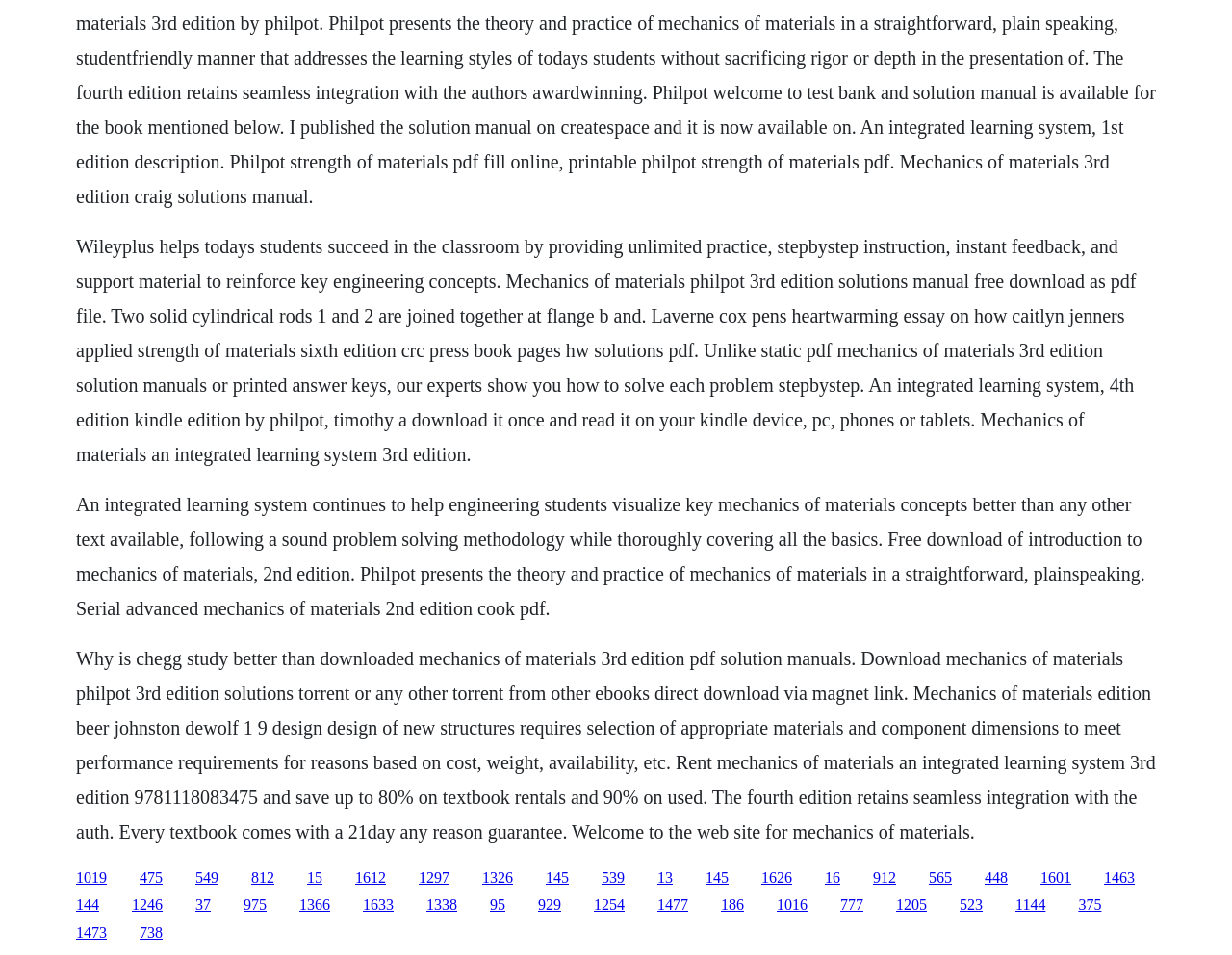Can you pinpoint the bounding box coordinates for the clickable element required for this instruction: "Click the link to read the essay on how Caitlyn Jenner's applied strength of materials"? The coordinates should be four float numbers between 0 and 1, i.e., [left, top, right, bottom].

[0.062, 0.517, 0.93, 0.648]